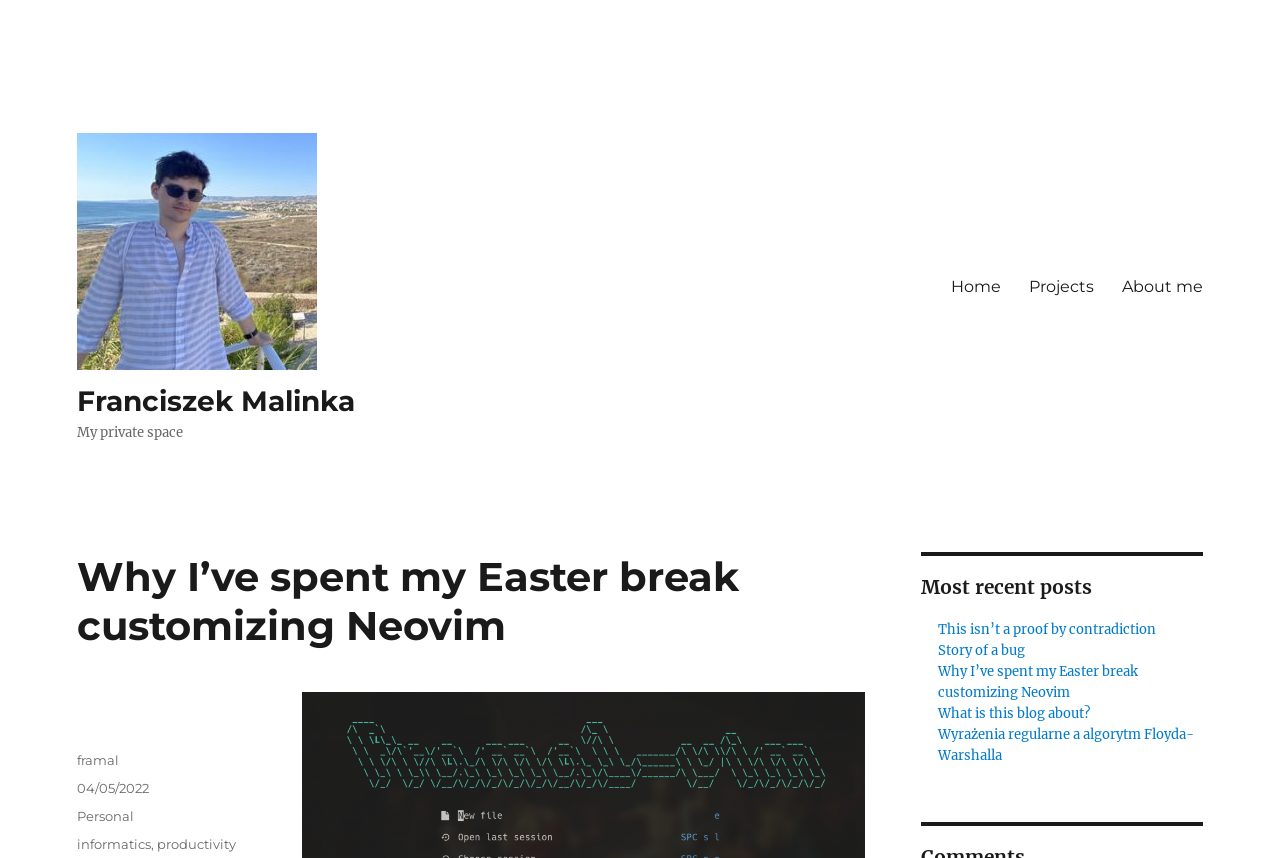How many recent posts are listed?
Answer the question based on the image using a single word or a brief phrase.

5